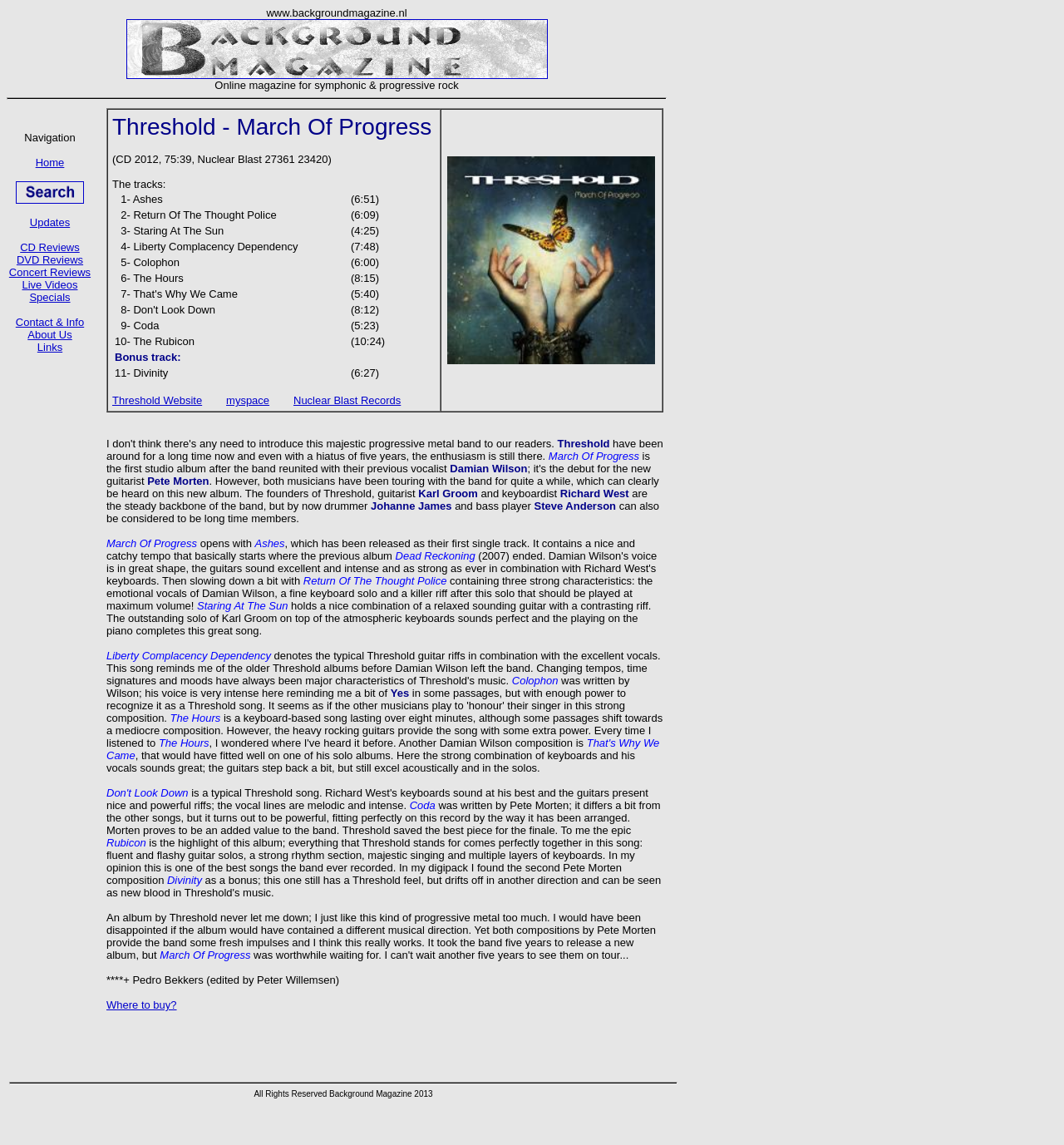What is the name of the record label mentioned in the article?
Please craft a detailed and exhaustive response to the question.

The article mentions the record label Nuclear Blast Records at the end of the review, providing a link to their website.